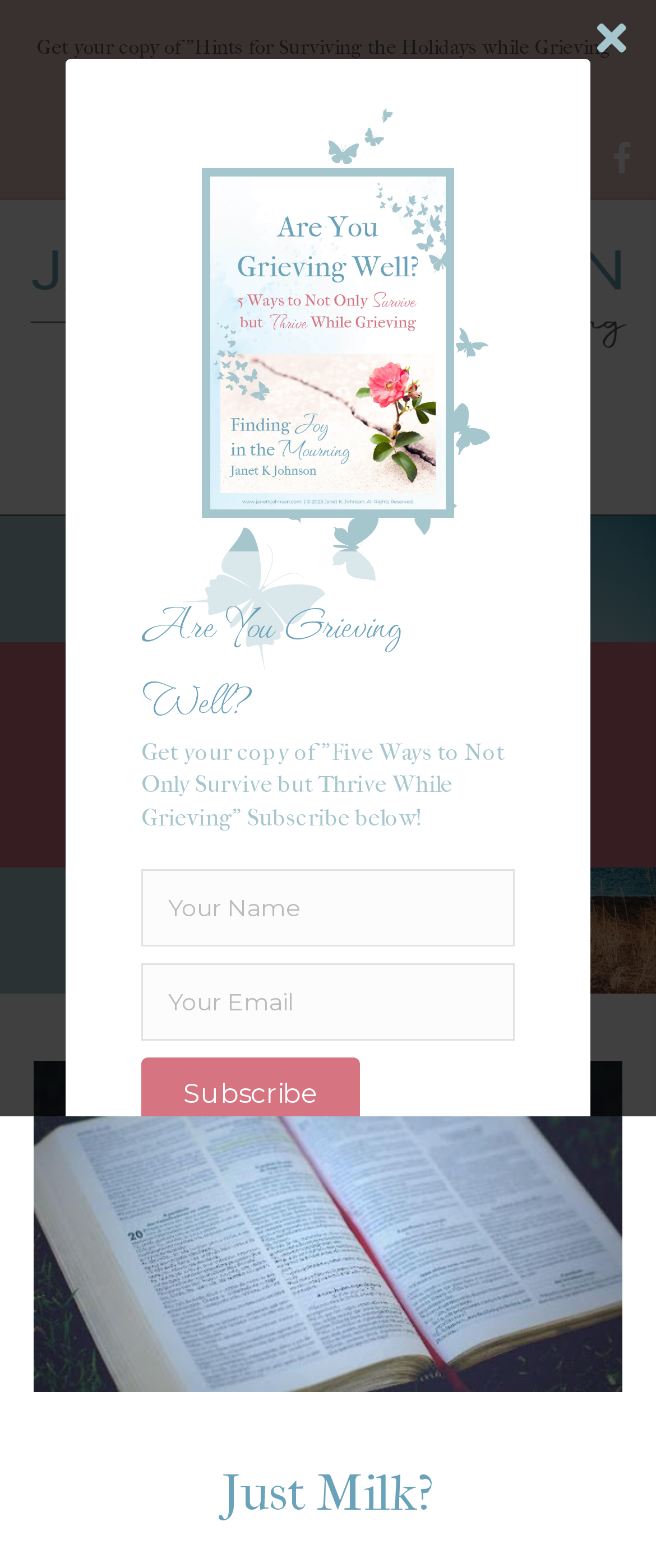Generate a thorough description of the webpage.

This webpage is about Janet K. Johnson, an author who writes about grief and mourning. At the top left corner, there is a logo of Janet K Johnson with the tagline "Finding Joy in the Mourning". Below the logo, there is a menu toggle button. 

On the top right corner, there are two links: one to the author's Facebook page and another to a resources page on the website, specifically about holidays. 

The main content of the webpage is divided into three sections. The first section has a heading "Just Milk?" and an image below it. The second section has a heading "Are You Grieving Well?" with an image above it. Below the heading, there is another heading that promotes a book titled "Five Ways to Not Only Survive but Thrive While Grieving" and invites visitors to subscribe to get a copy. 

To subscribe, visitors can fill out a form with their first name and email address, and then click the "Subscribe" button. 

There is also a heading at the bottom of the page that repeats the title "Just Milk?" again.